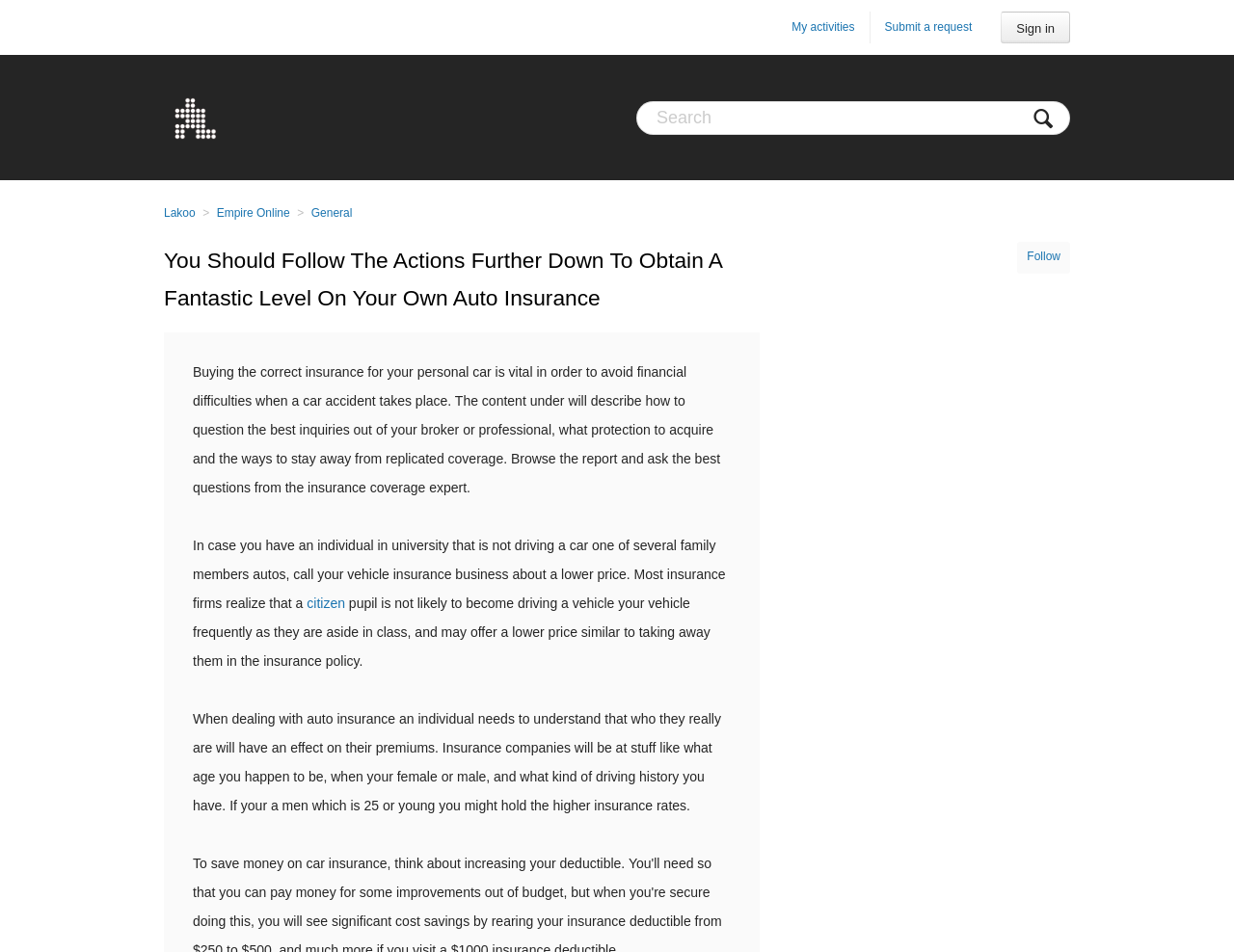What is the purpose of the search box on the webpage?
Could you give a comprehensive explanation in response to this question?

The search box on the webpage allows users to search for specific content or topics within the website. This can be useful for finding relevant information or answers to specific questions related to auto insurance.